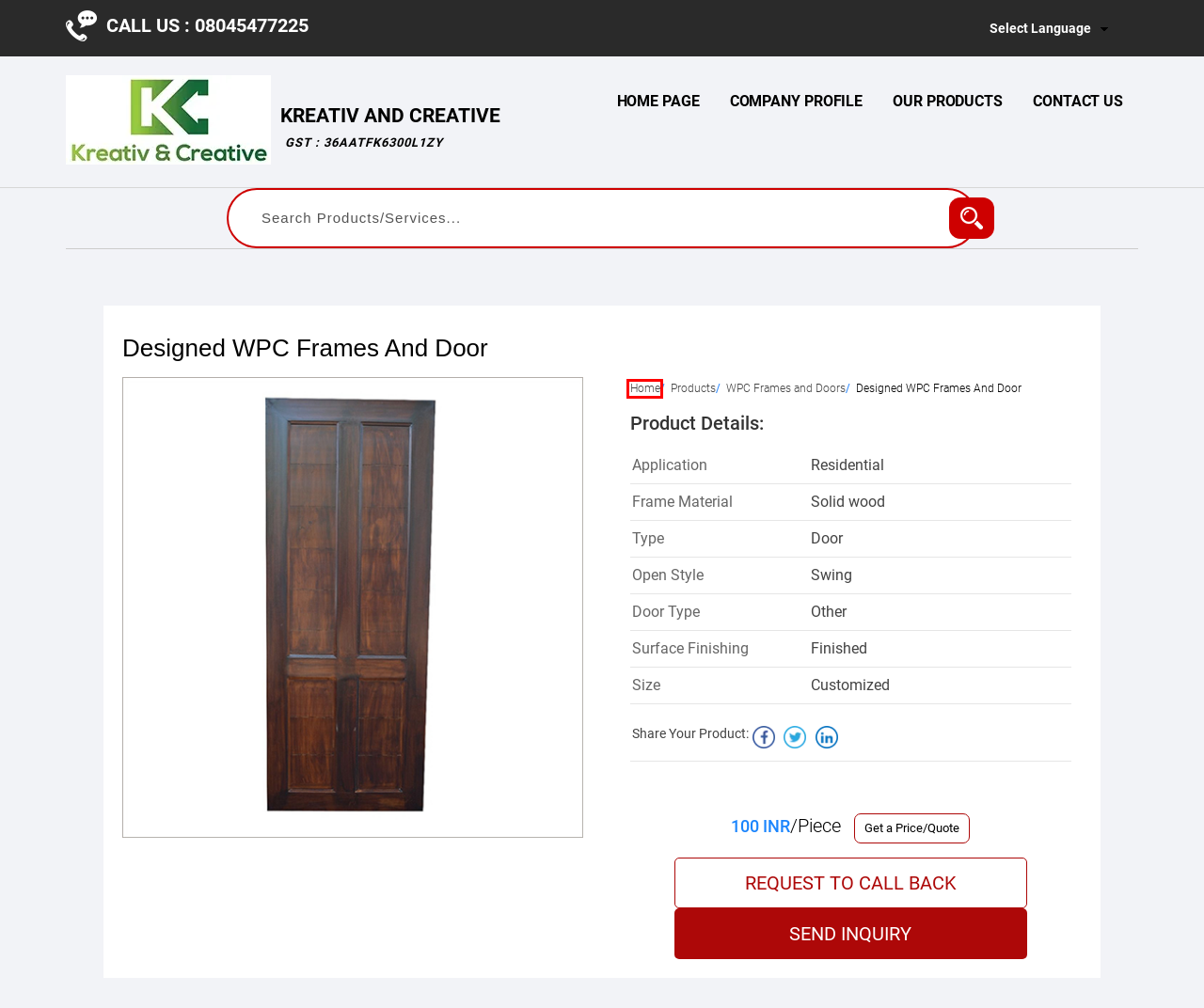A screenshot of a webpage is provided, featuring a red bounding box around a specific UI element. Identify the webpage description that most accurately reflects the new webpage after interacting with the selected element. Here are the candidates:
A. UPVC Office Furniture Manufacturer,Supplier in Secunderabad,Telangana
B. Heat Insulated Door Frames Manufacturer,Designer WPC Door Supplier,Telangana
C. TradeIndia - Indian Exporters, Manufacturers, Suppliers Directory, B2B Business Directory
D. Infocom Network Limited (TradeIndia.com) - Terms & Conditions
E. WPC Doors and WPC frame Manufacturer in Telangana
F. About TradeIndia.com - India's Largest Online B2B Marketplace
G. Premium Quality WPC Frames And Door Manufacturer,Supplier in Secunderabad,Telangana
H. 5x2.5 Inch White WPC Frames And Door Manufacturer,Supplier in Secunderabad,Telangana

E